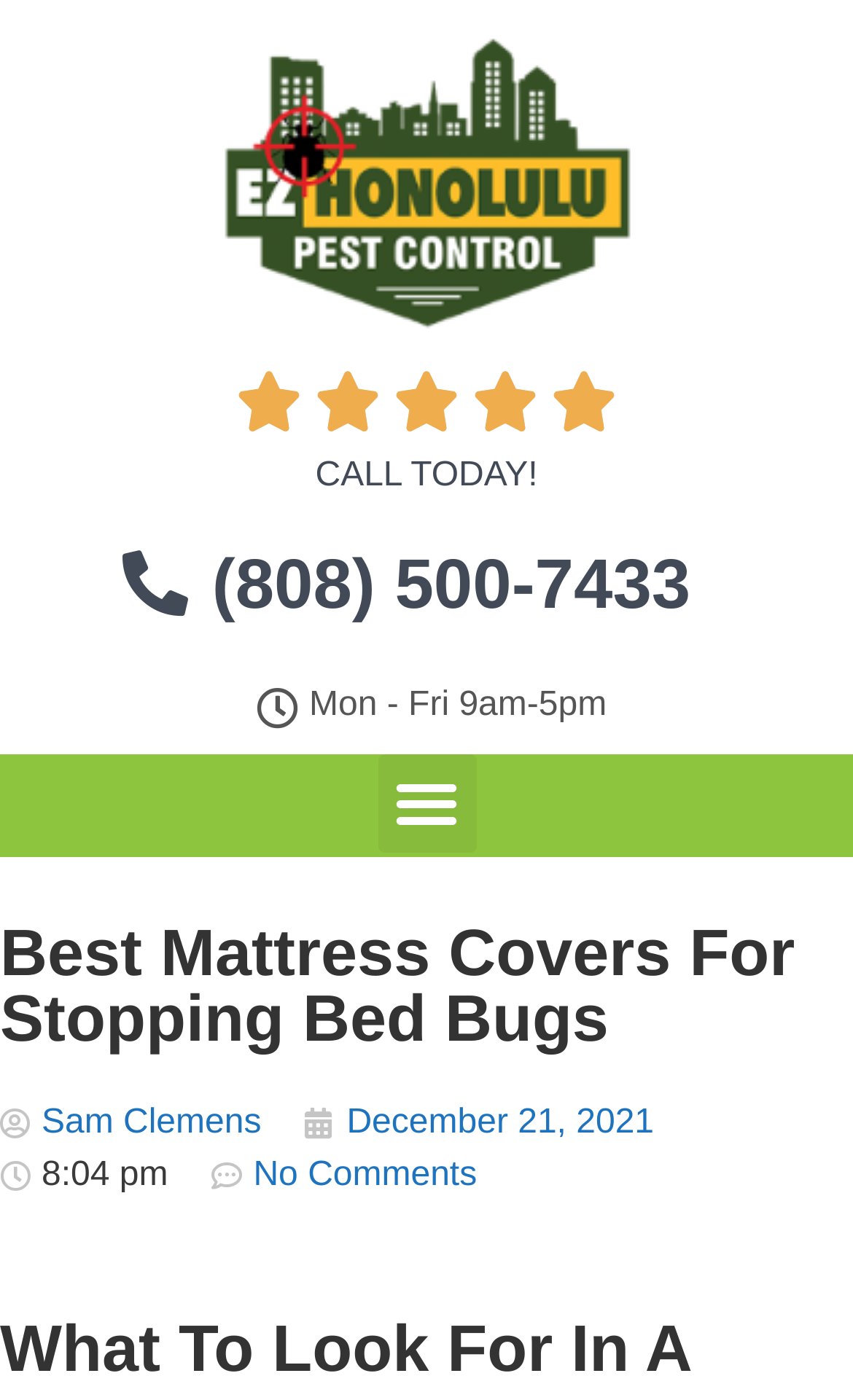Provide a single word or phrase to answer the given question: 
When was the article published?

December 21, 2021